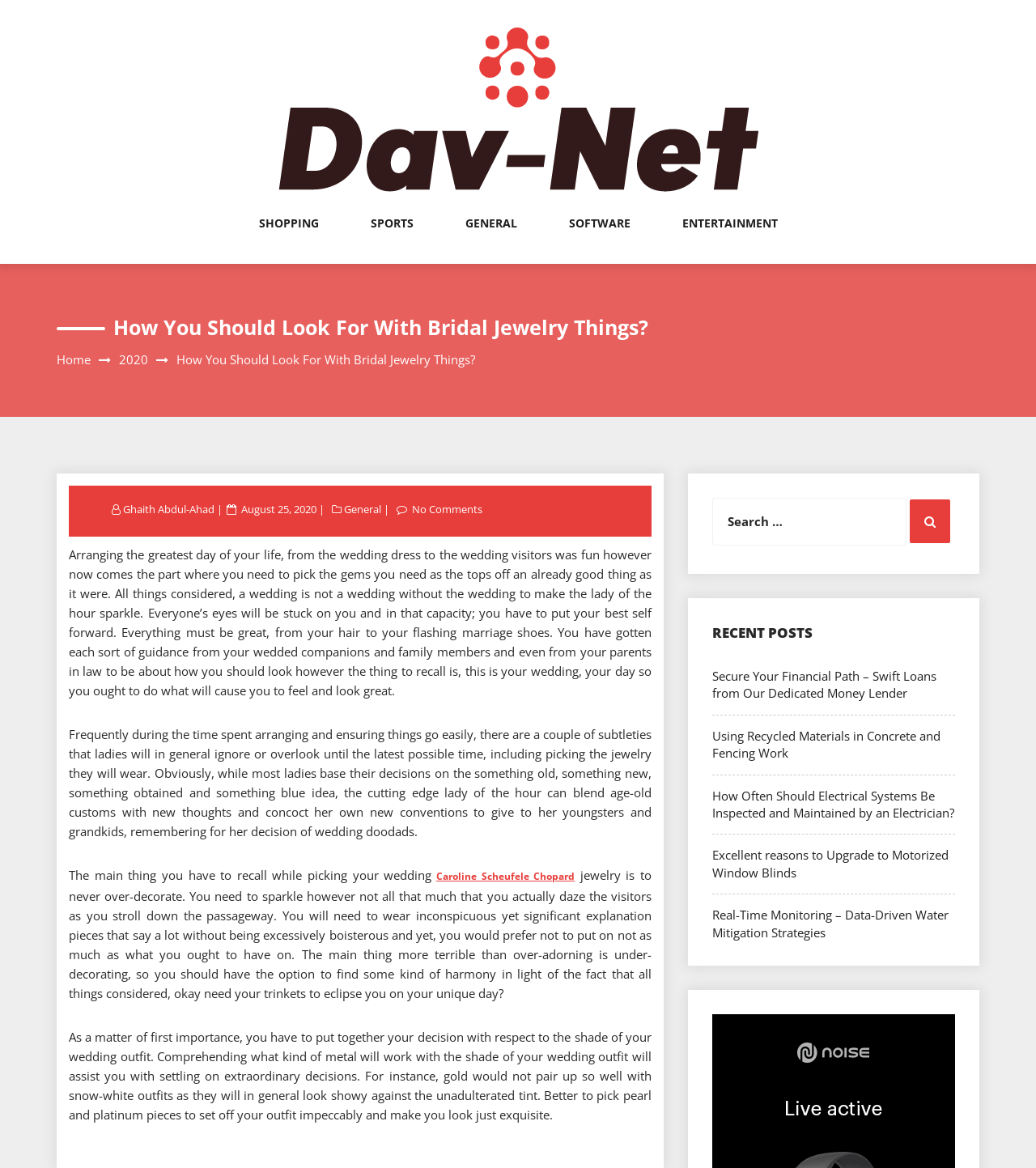Please extract and provide the main headline of the webpage.

How You Should Look For With Bridal Jewelry Things?